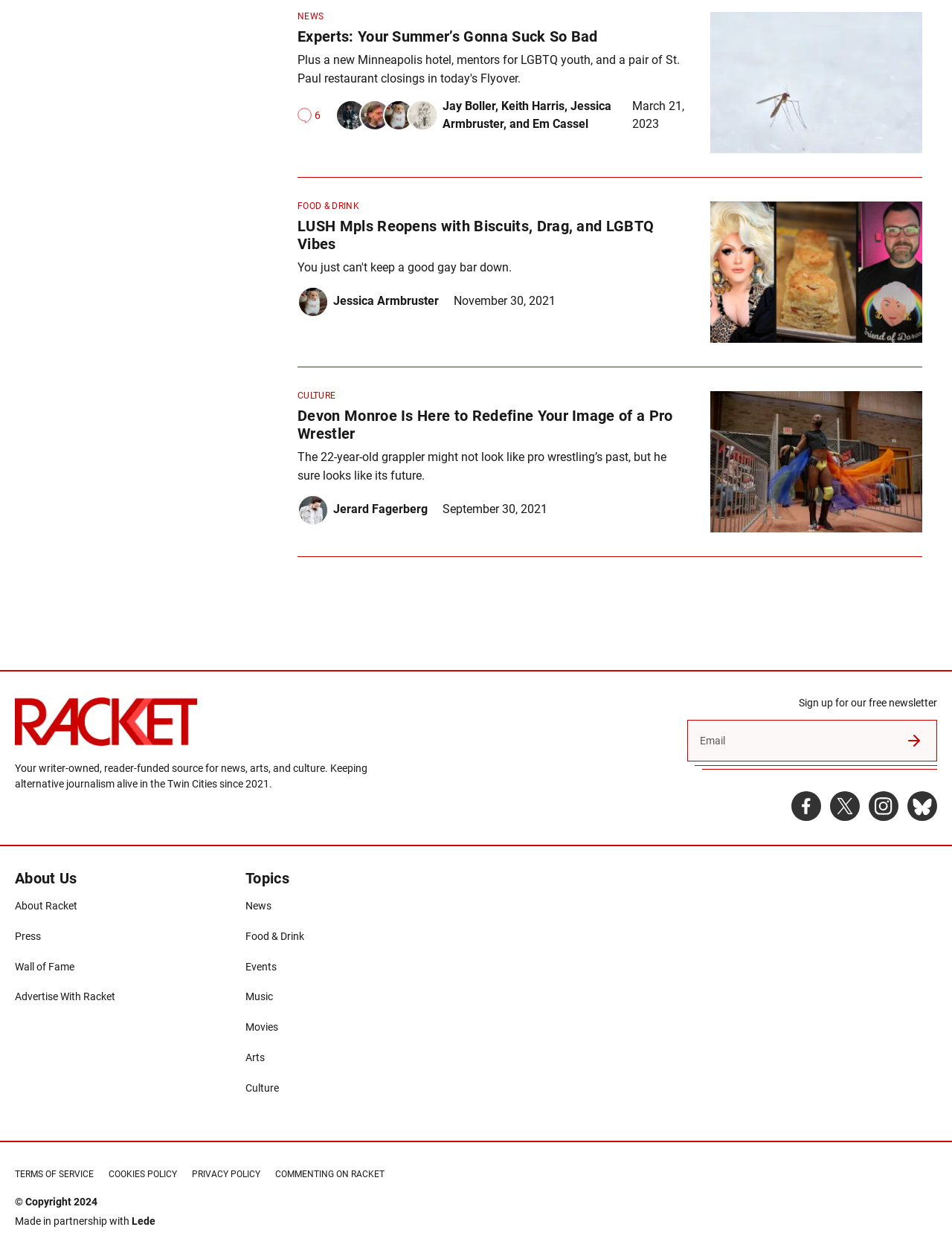Please mark the bounding box coordinates of the area that should be clicked to carry out the instruction: "Visit Racket Facebook page".

[0.831, 0.632, 0.862, 0.655]